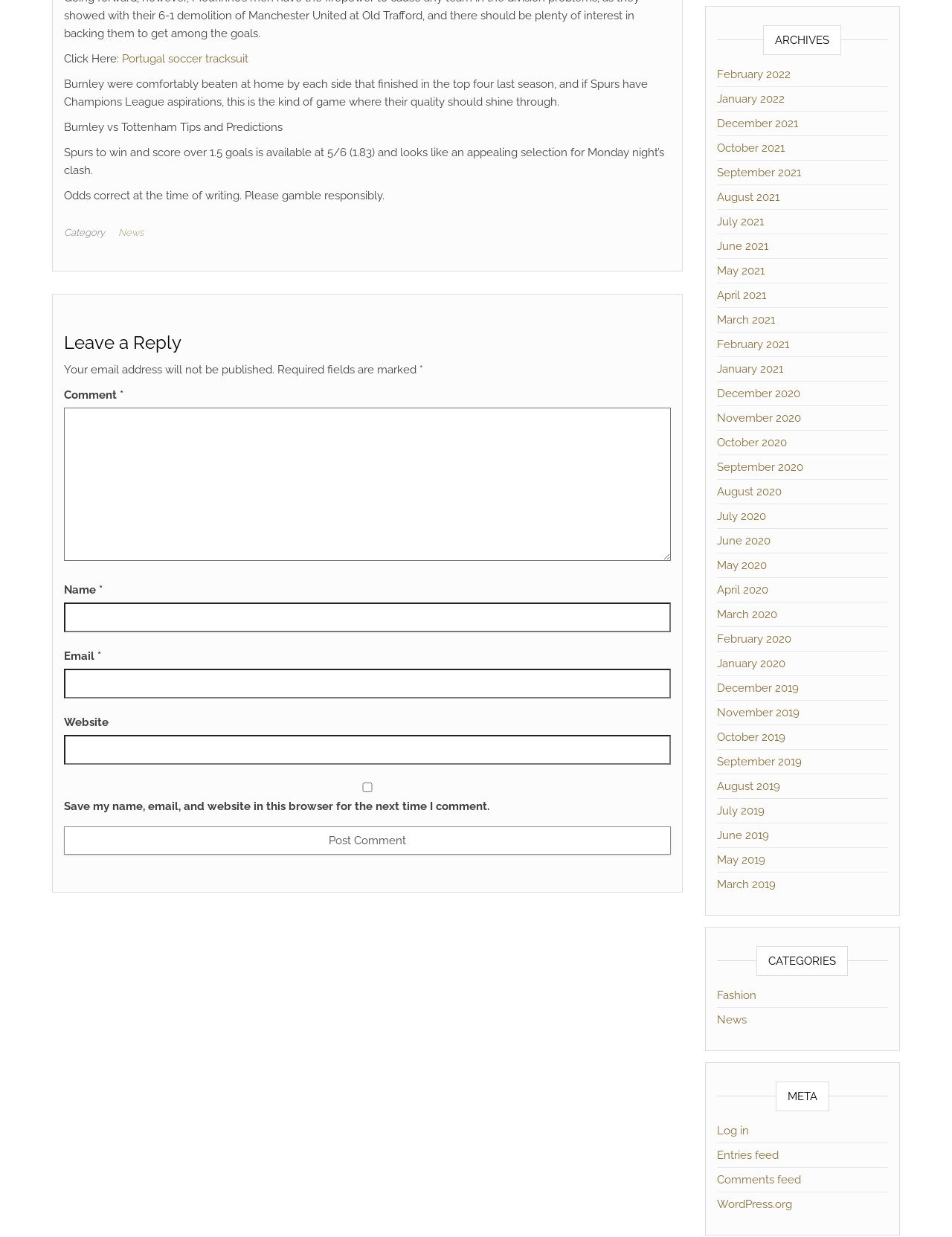What is the name of the field that is required but does not have an asterisk?
Examine the image and give a concise answer in one word or a short phrase.

Email